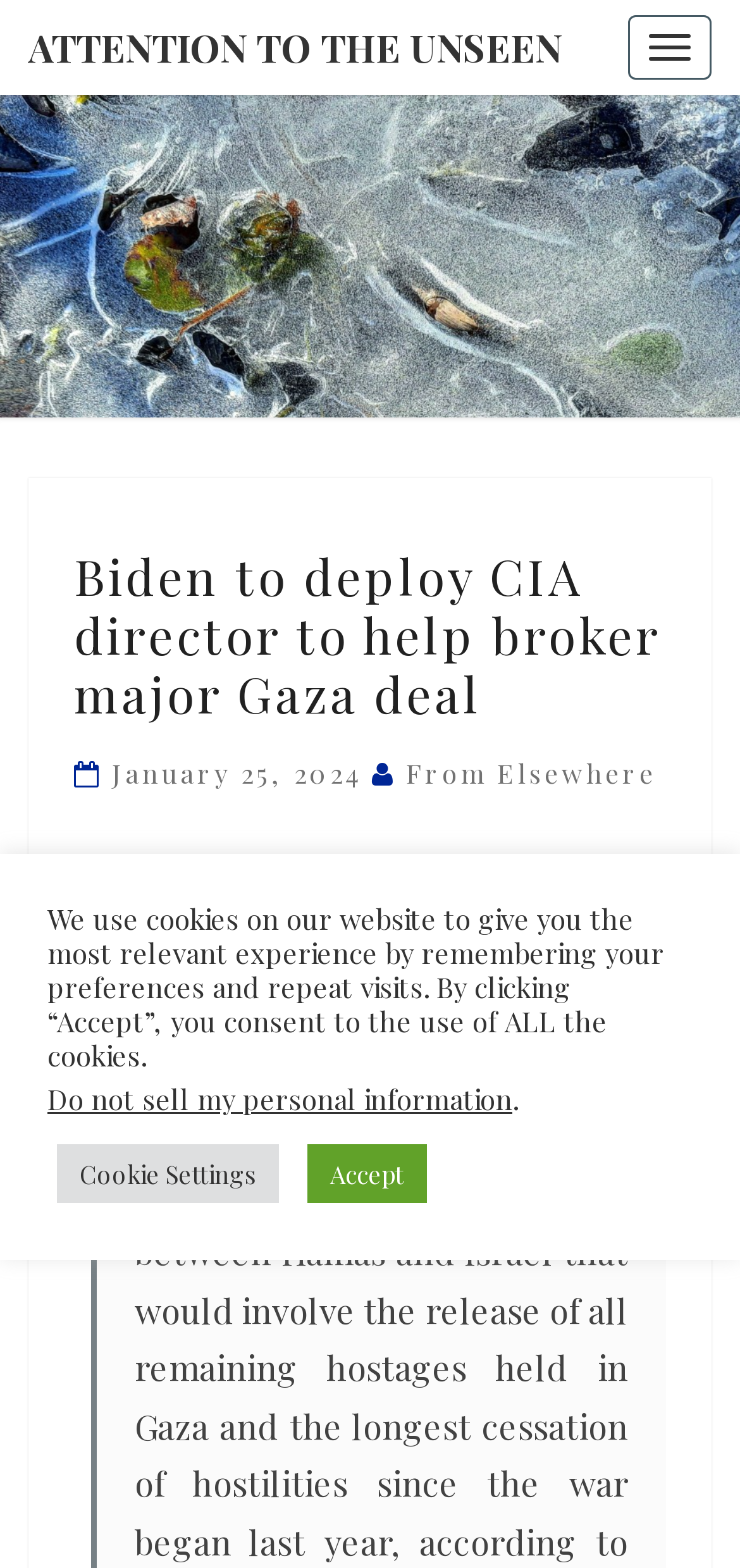Answer in one word or a short phrase: 
What is the topic of the article?

Gaza deal